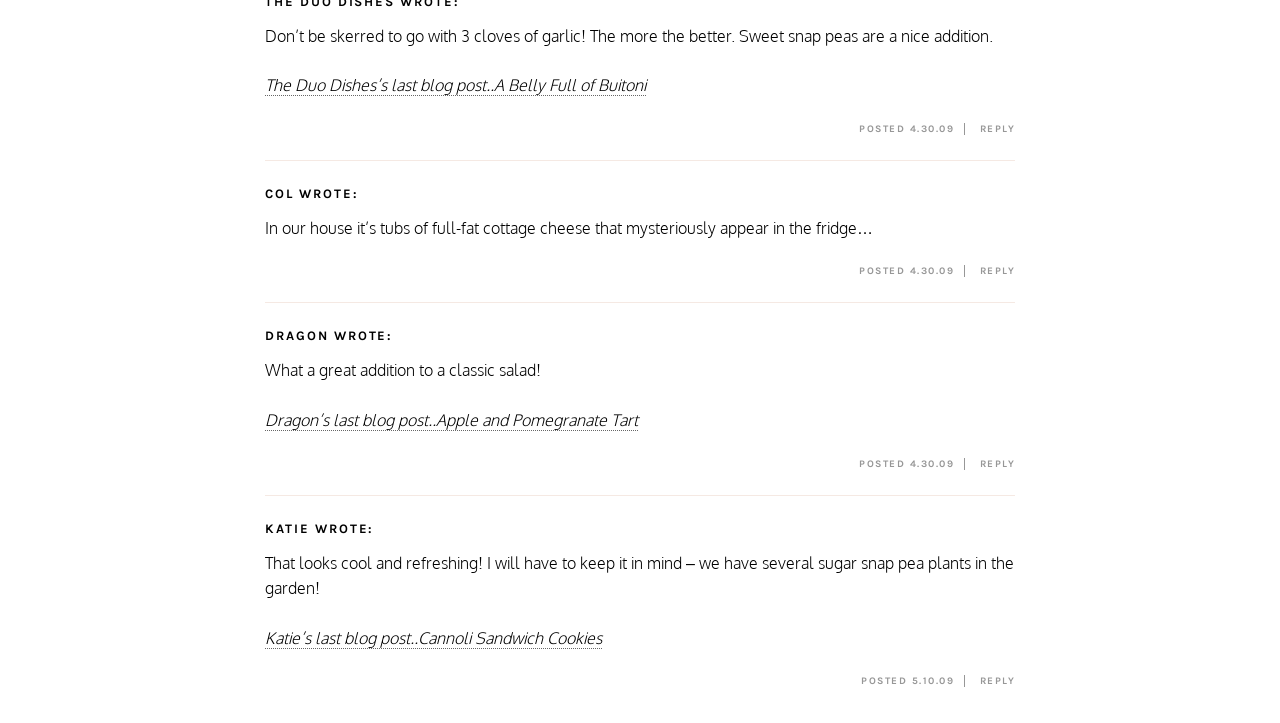What is the last blog post of Dragon?
Please give a detailed answer to the question using the information shown in the image.

The last blog post of Dragon is 'Apple and Pomegranate Tart', as mentioned in the link element 'Apple and Pomegranate Tart' which is associated with Dragon's name.